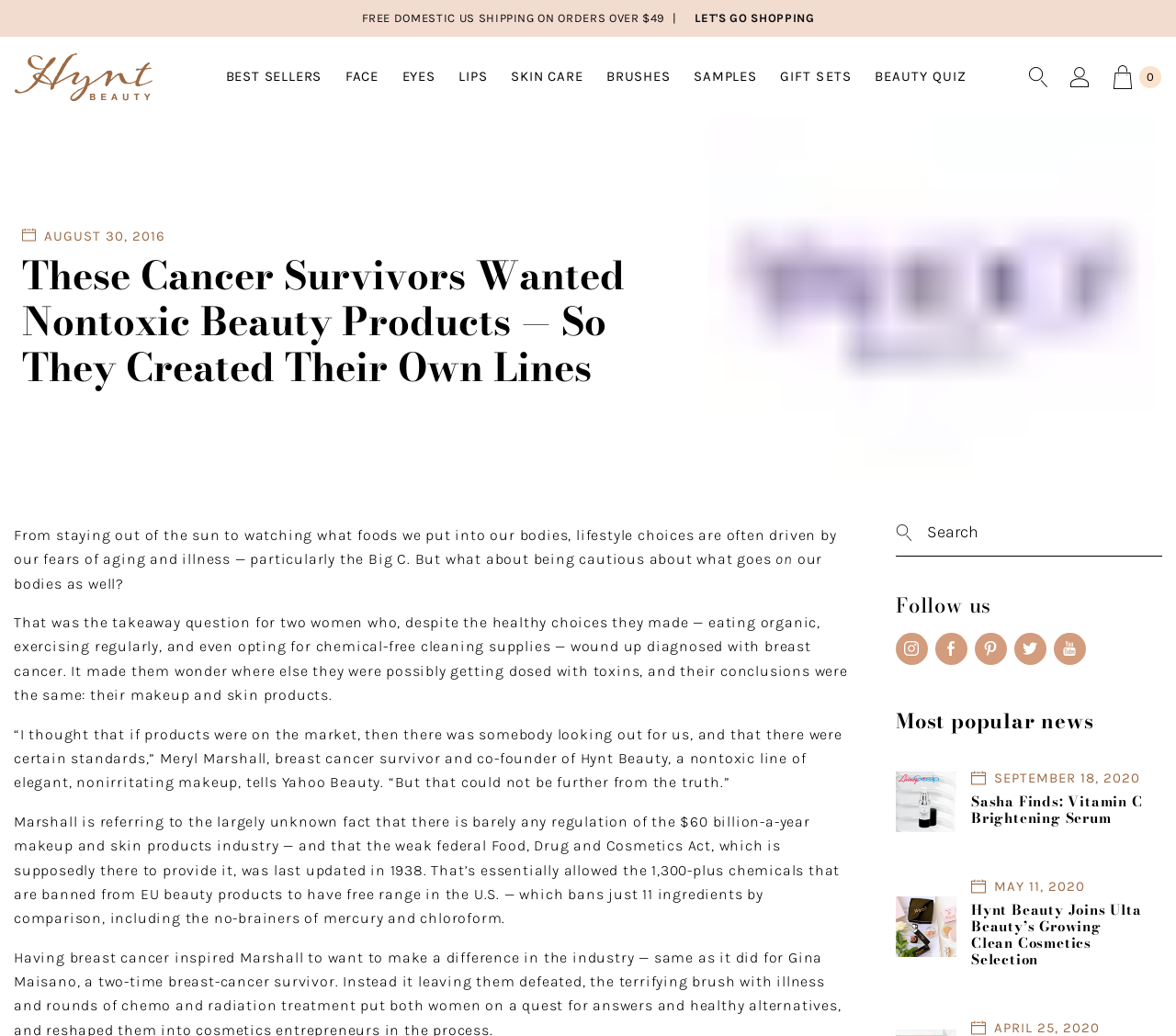Locate the bounding box coordinates of the item that should be clicked to fulfill the instruction: "Click on 'LET'S GO SHOPPING'".

[0.585, 0.011, 0.693, 0.024]